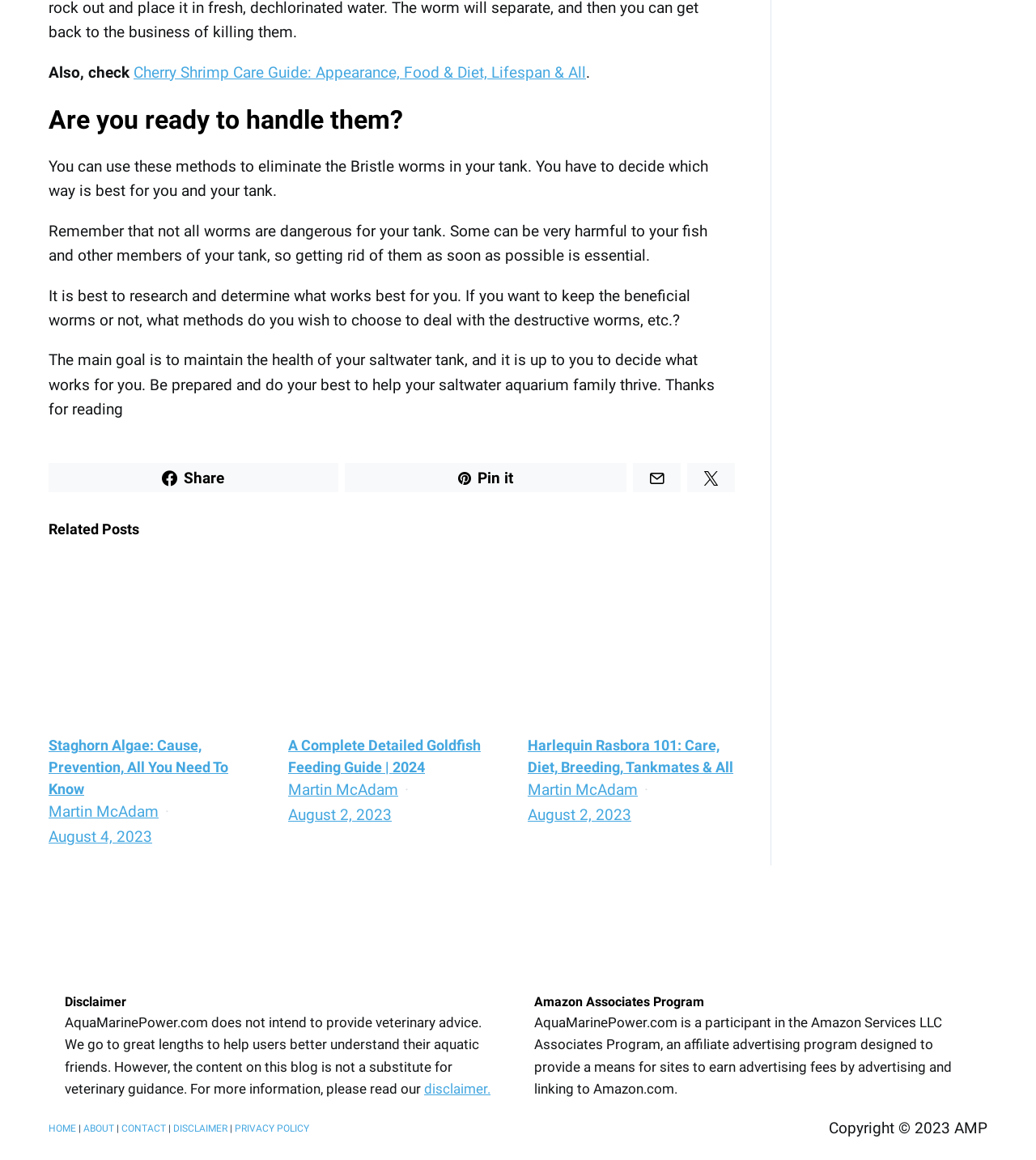Carefully examine the image and provide an in-depth answer to the question: What is the topic of the article 'Staghorn Algae: Cause, Prevention, All You Need To Know'?

The article 'Staghorn Algae: Cause, Prevention, All You Need To Know' is a related post on the webpage, and its topic is Staghorn Algae, which is likely a type of algae that can be found in aquariums.